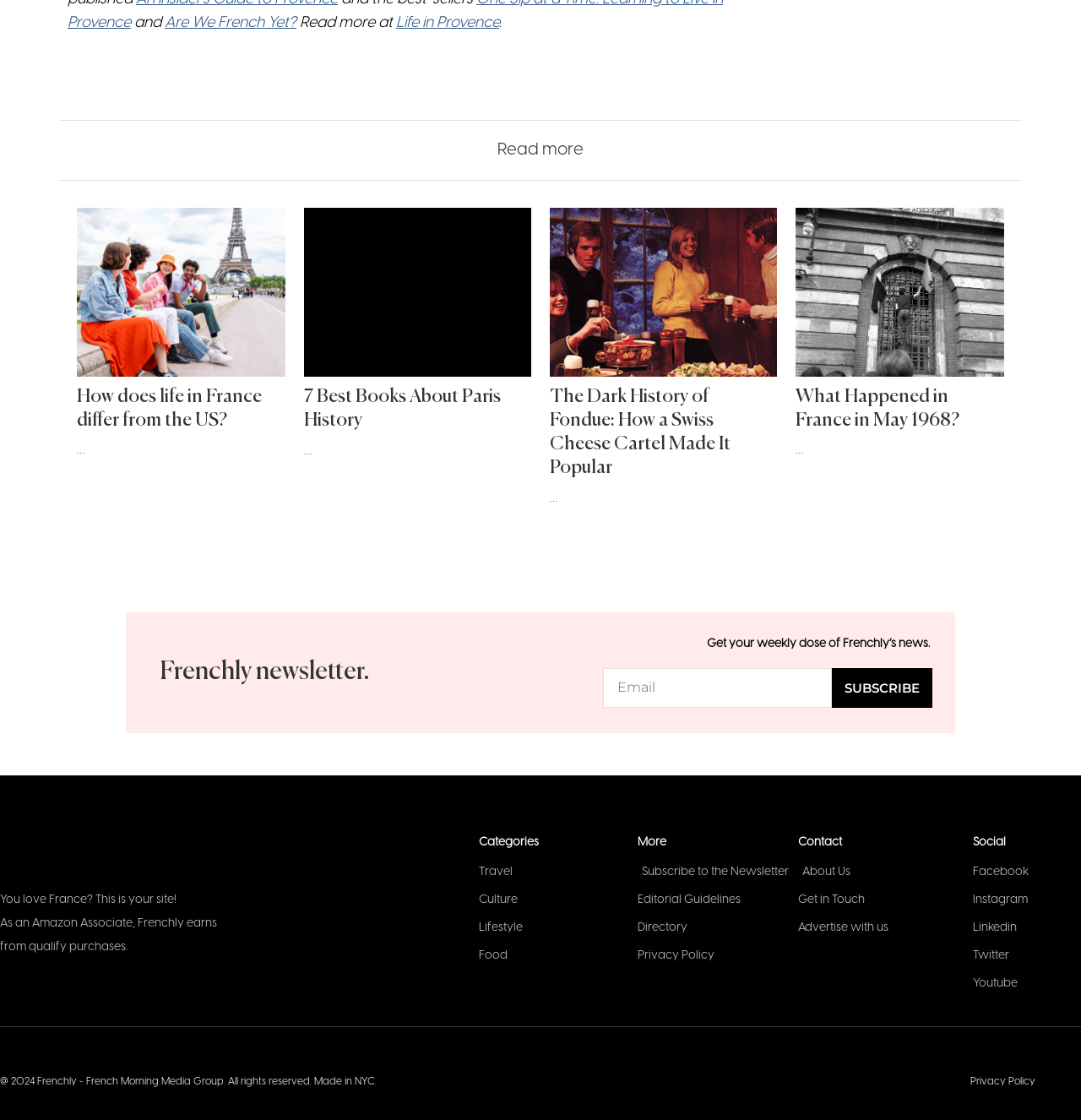Locate the bounding box coordinates of the clickable area to execute the instruction: "View the Dark History of Fondue article". Provide the coordinates as four float numbers between 0 and 1, represented as [left, top, right, bottom].

[0.509, 0.346, 0.676, 0.426]